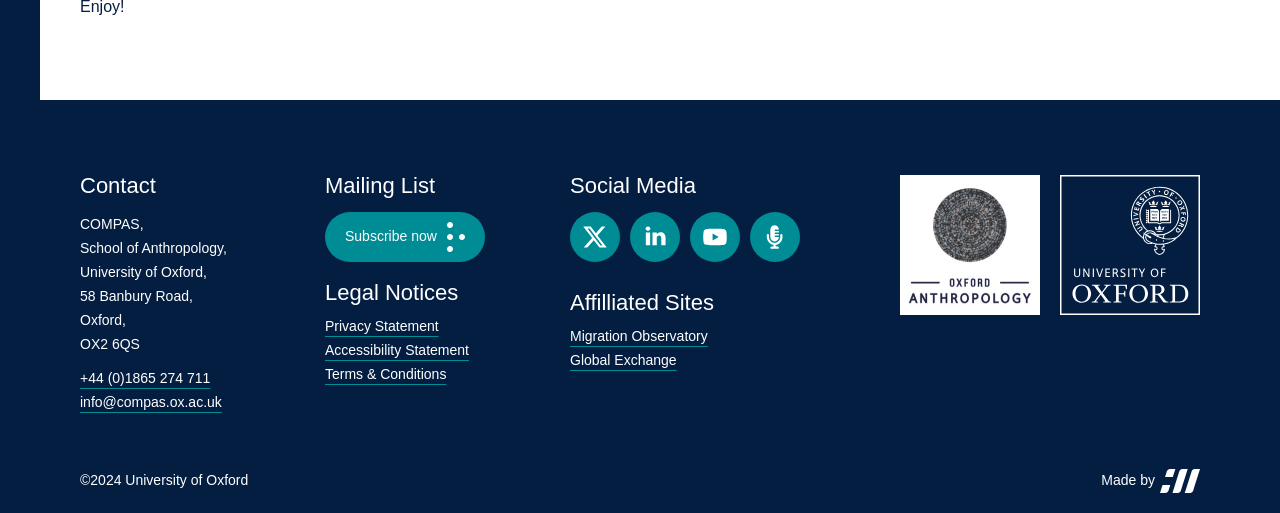Find the bounding box of the element with the following description: "+44 (0)1865 274 711". The coordinates must be four float numbers between 0 and 1, formatted as [left, top, right, bottom].

[0.062, 0.721, 0.164, 0.752]